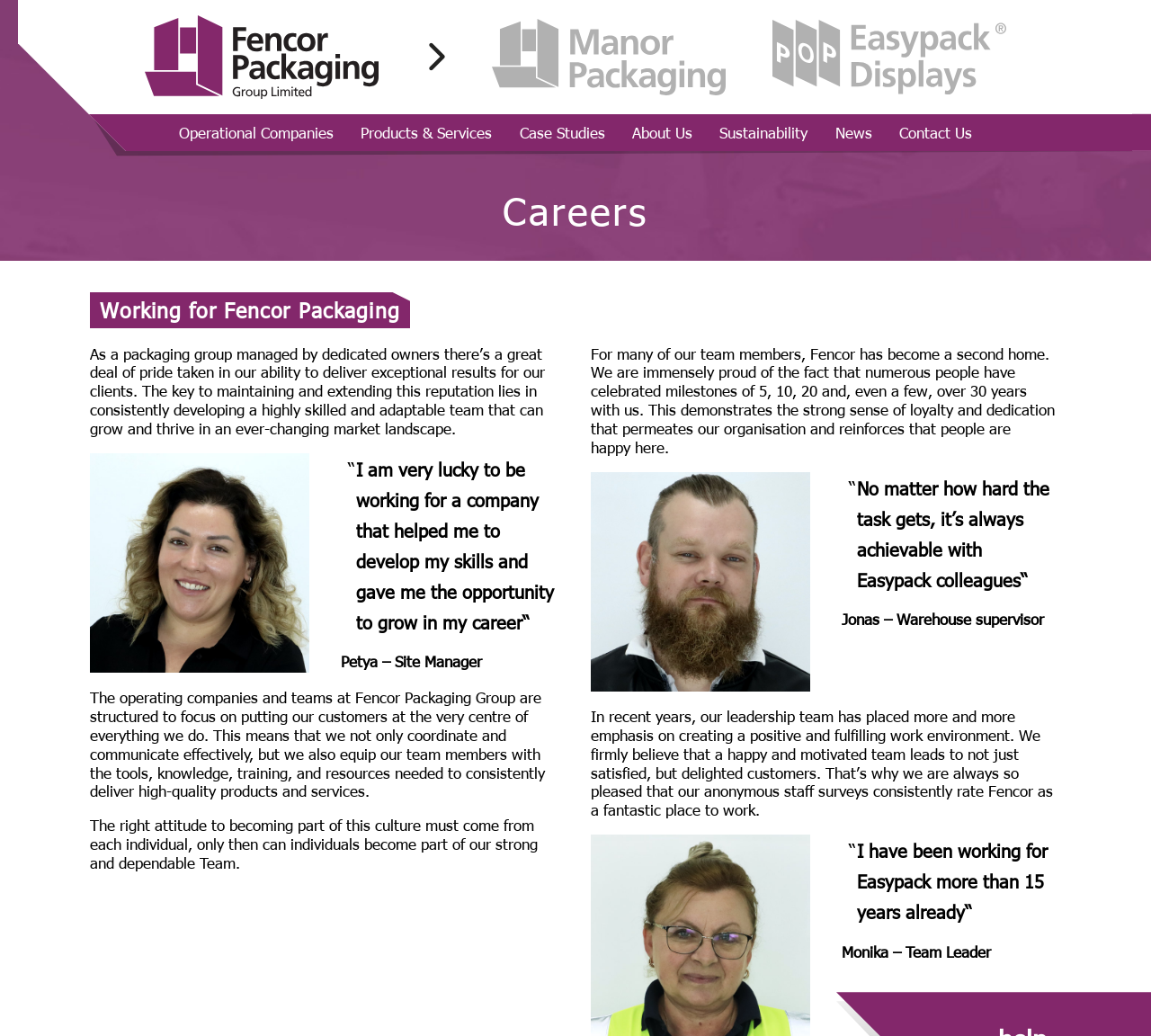Please identify the bounding box coordinates of the region to click in order to complete the given instruction: "Click Fencor Packaging logo". The coordinates should be four float numbers between 0 and 1, i.e., [left, top, right, bottom].

[0.126, 0.015, 0.329, 0.095]